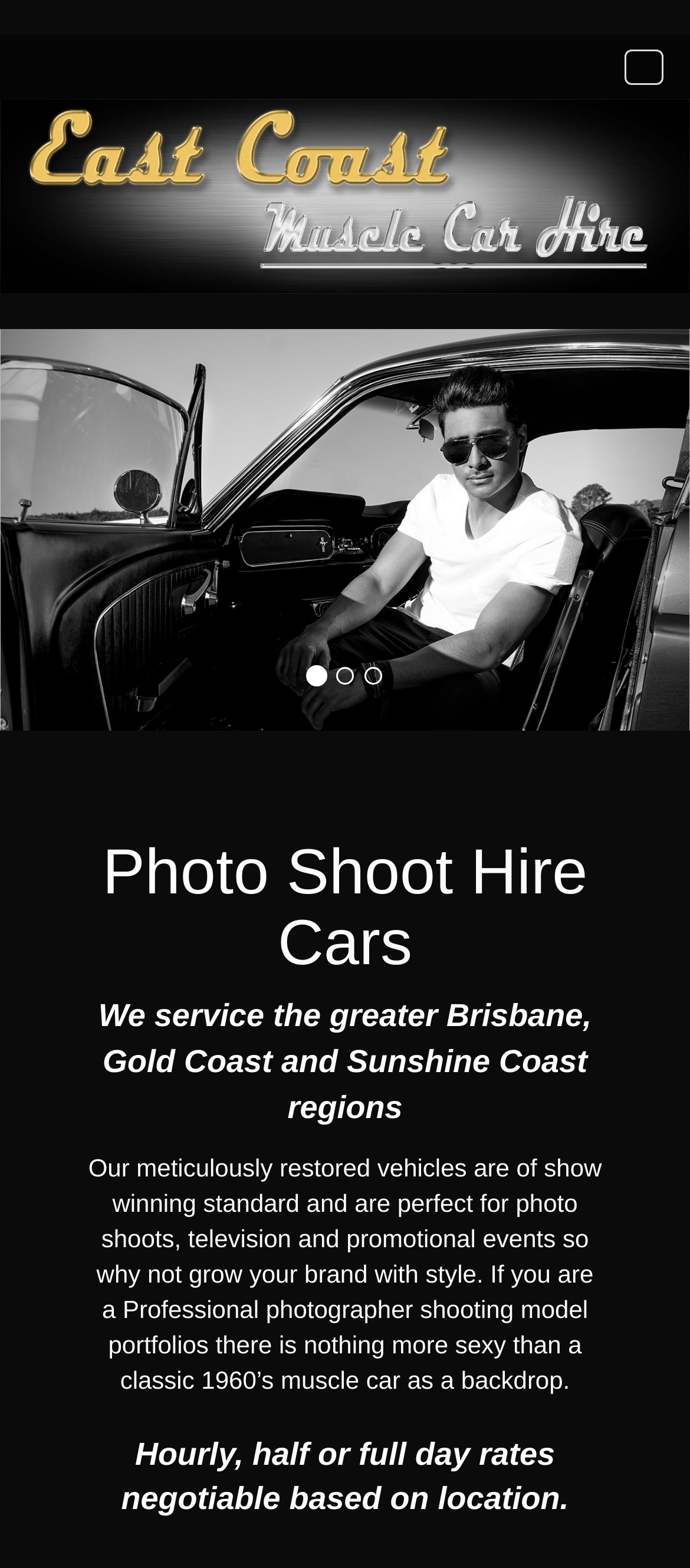Respond with a single word or short phrase to the following question: 
What is the purpose of the vehicles?

Photo shoots, TV, and promotional events